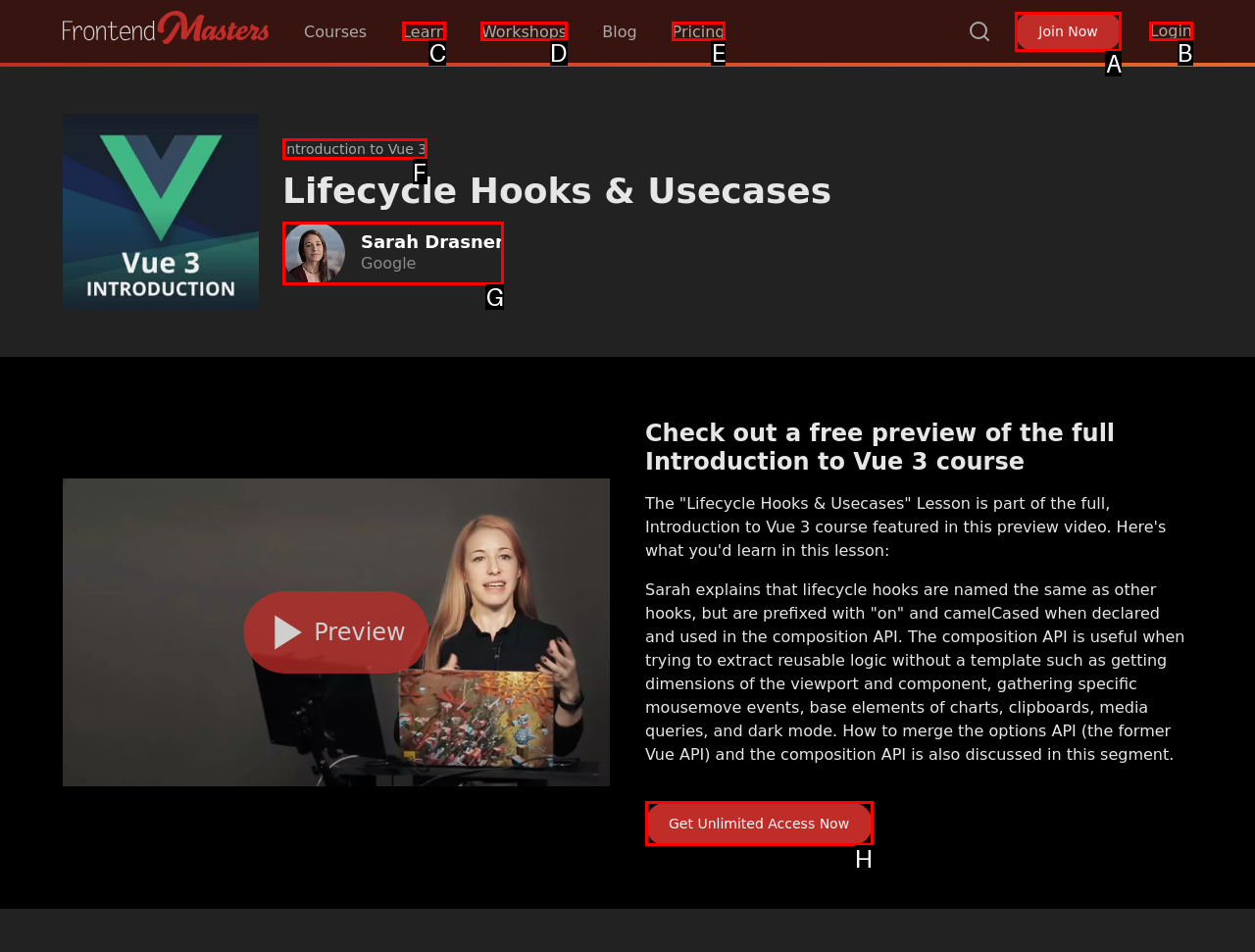Find the HTML element that matches the description: Get Unlimited Access Now. Answer using the letter of the best match from the available choices.

H